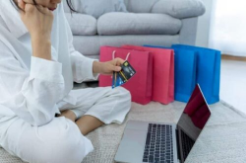Please reply to the following question using a single word or phrase: 
How many credit cards does the person hold?

two